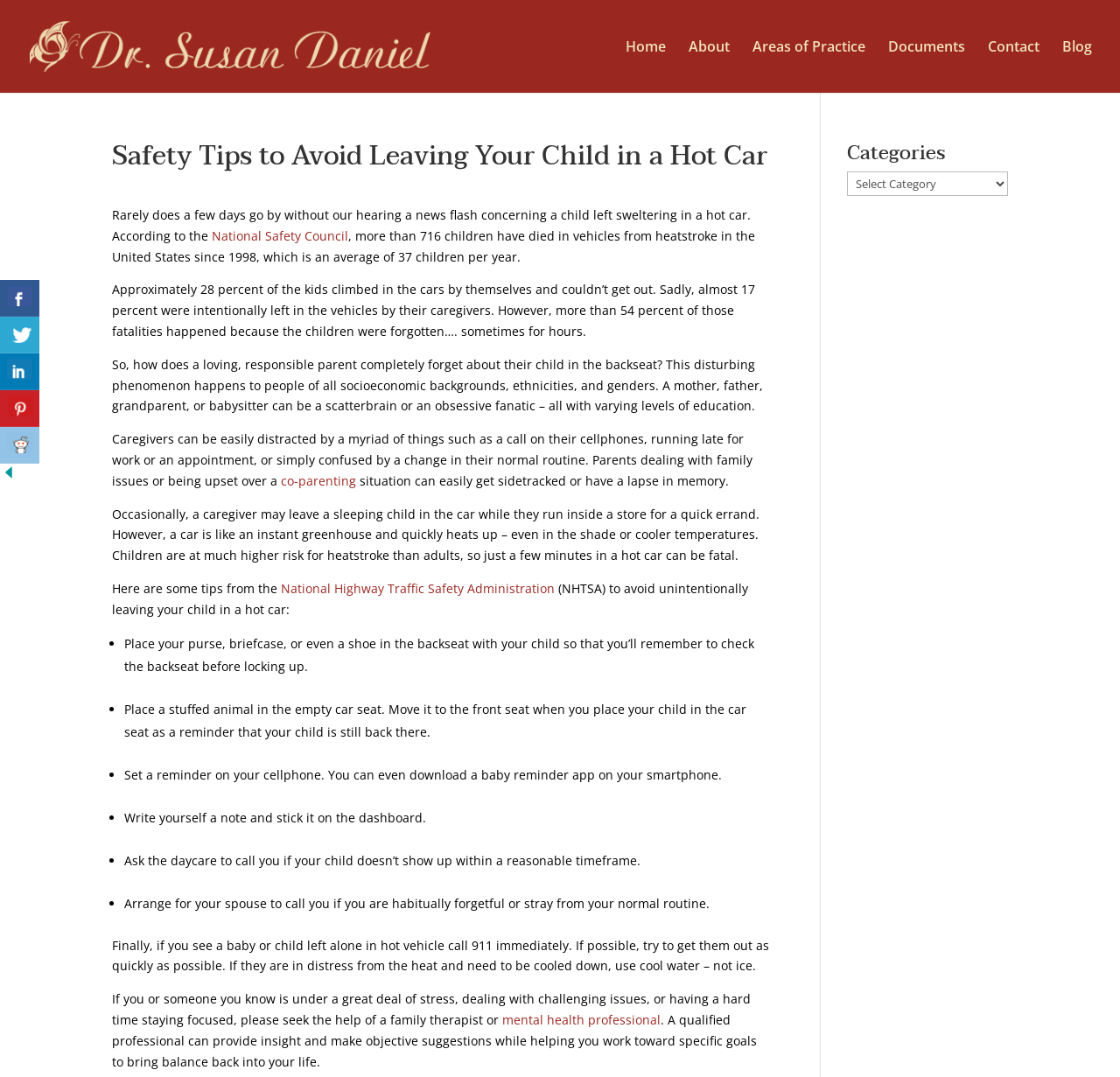Determine the bounding box coordinates of the section to be clicked to follow the instruction: "Read the article about safety tips to avoid leaving your child in a hot car". The coordinates should be given as four float numbers between 0 and 1, formatted as [left, top, right, bottom].

[0.1, 0.133, 0.689, 0.166]